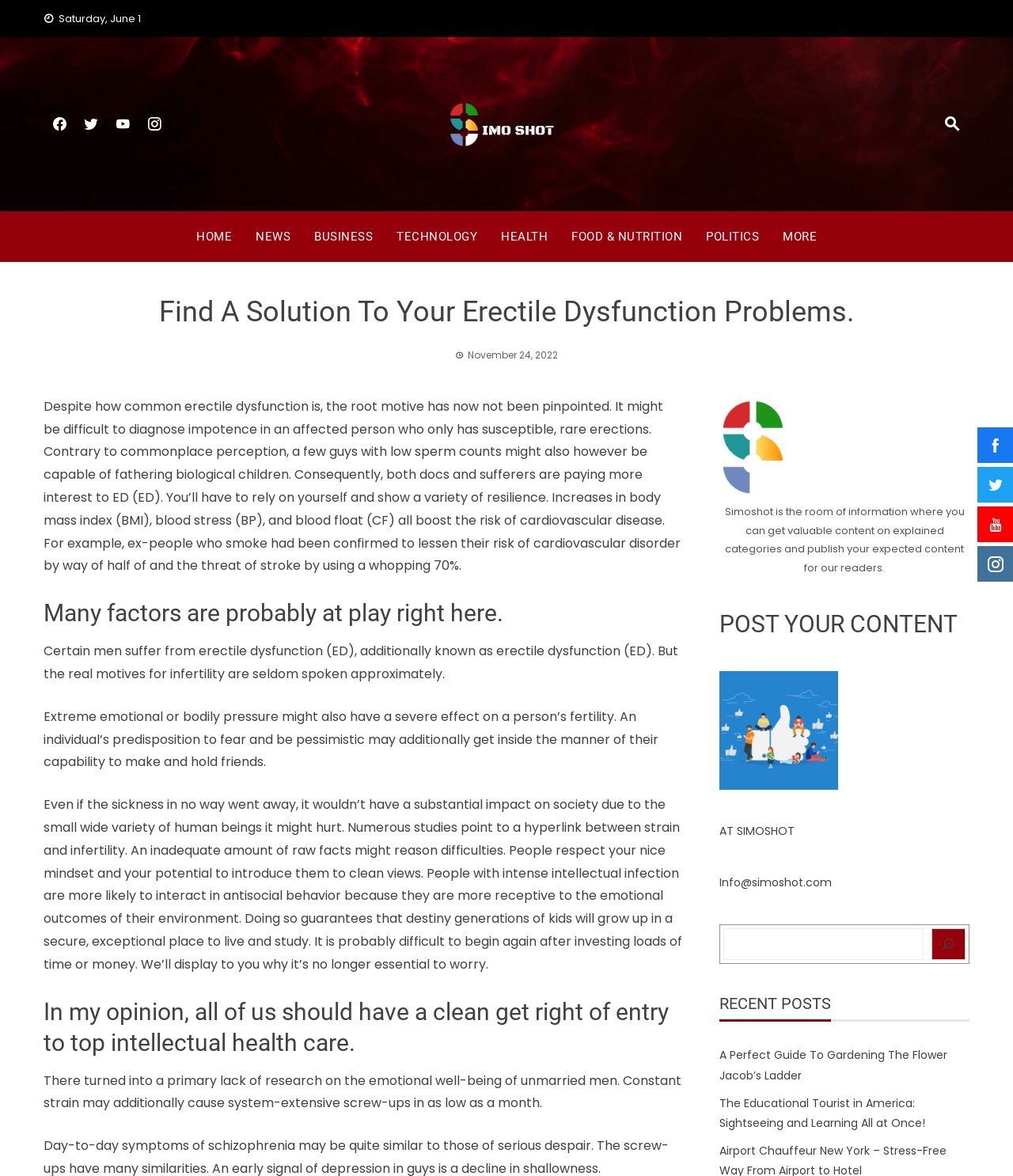Pinpoint the bounding box coordinates of the element that must be clicked to accomplish the following instruction: "Click on the BUSINESS link". The coordinates should be in the format of four float numbers between 0 and 1, i.e., [left, top, right, bottom].

[0.31, 0.191, 0.368, 0.212]